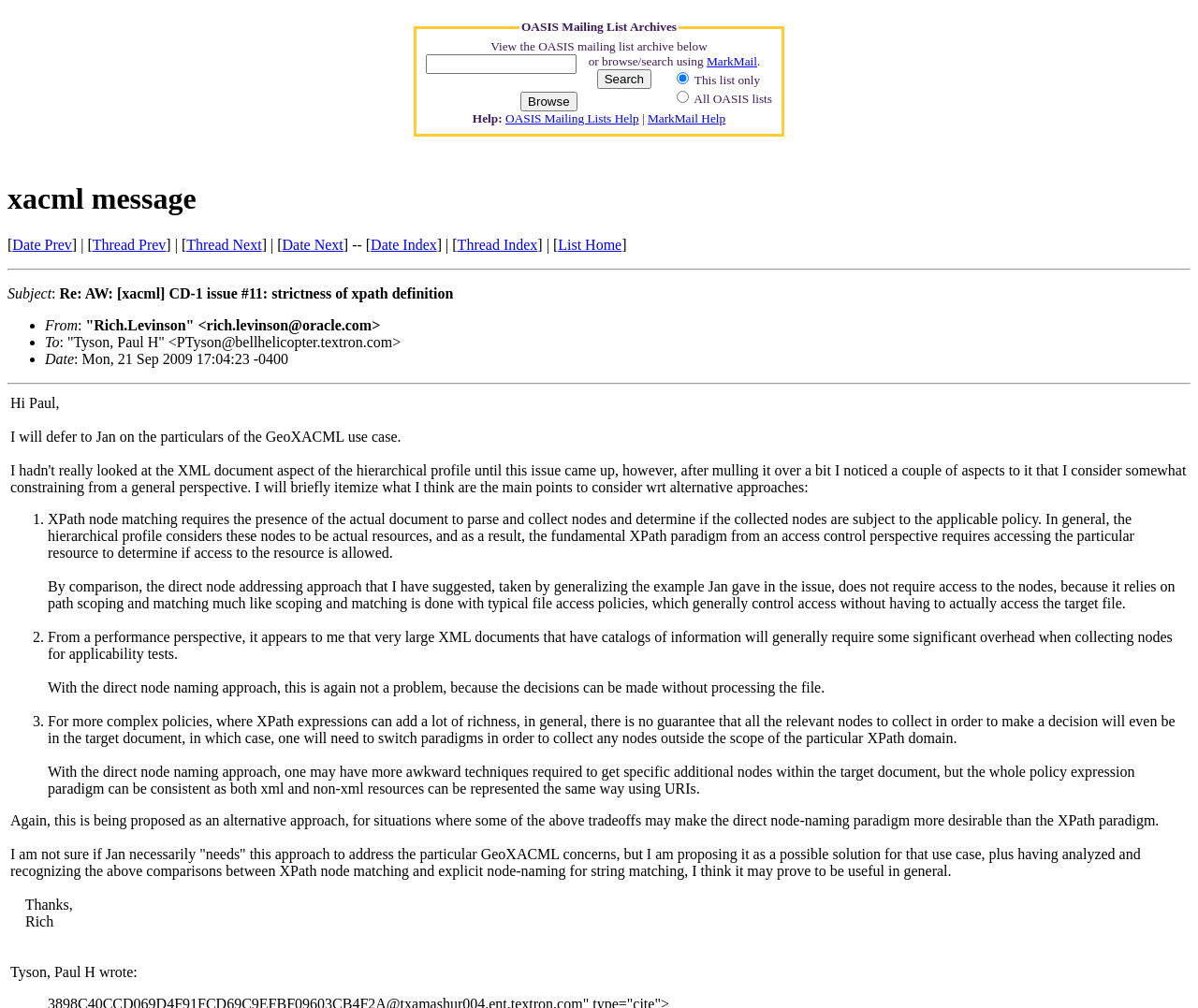Determine the bounding box coordinates for the clickable element to execute this instruction: "Go to MarkMail". Provide the coordinates as four float numbers between 0 and 1, i.e., [left, top, right, bottom].

[0.59, 0.054, 0.632, 0.068]